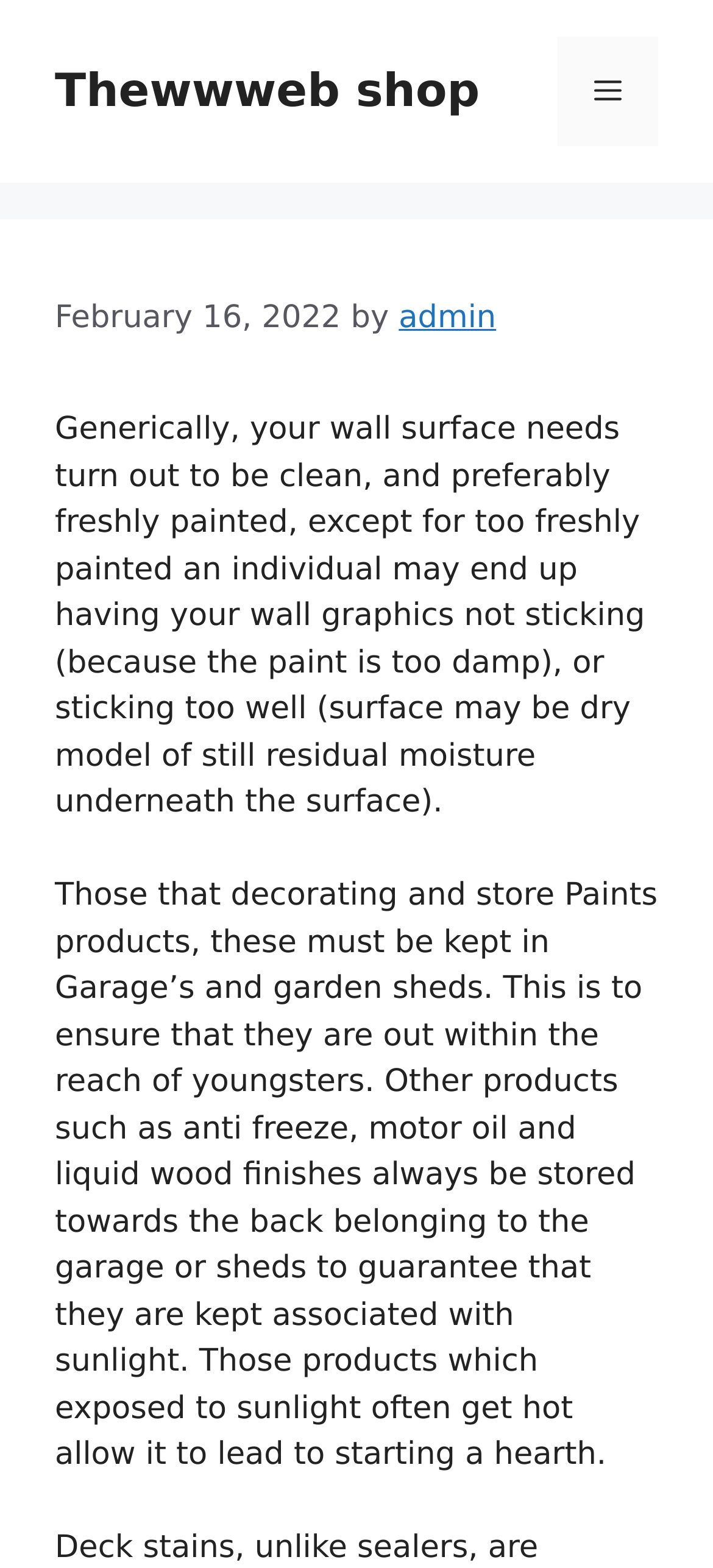What is the date mentioned on the webpage?
Give a thorough and detailed response to the question.

I found the date by looking at the time element in the header section of the webpage, which contains the static text 'February 16, 2022'.